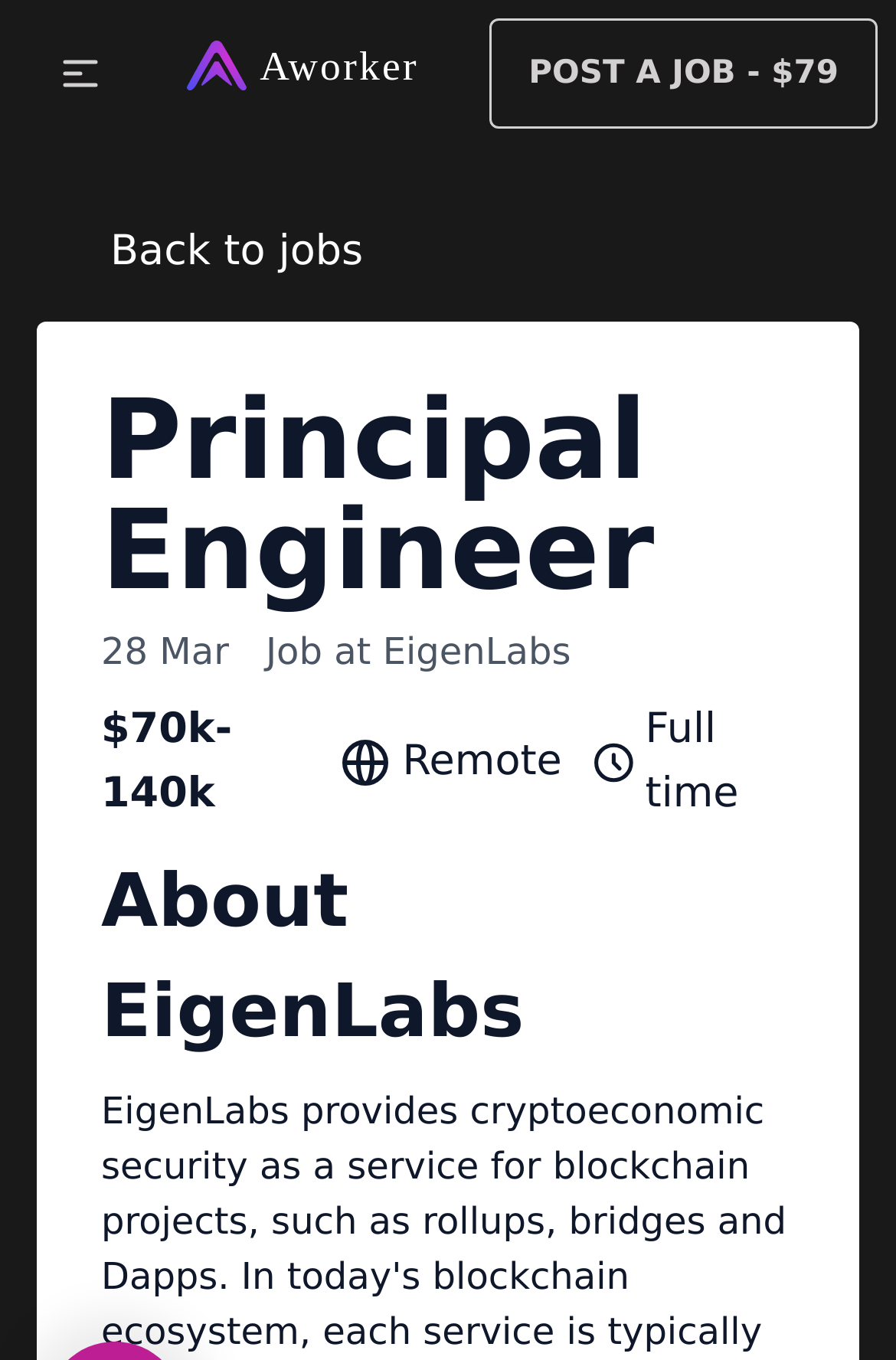What is the company name?
Using the image, give a concise answer in the form of a single word or short phrase.

EigenLabs